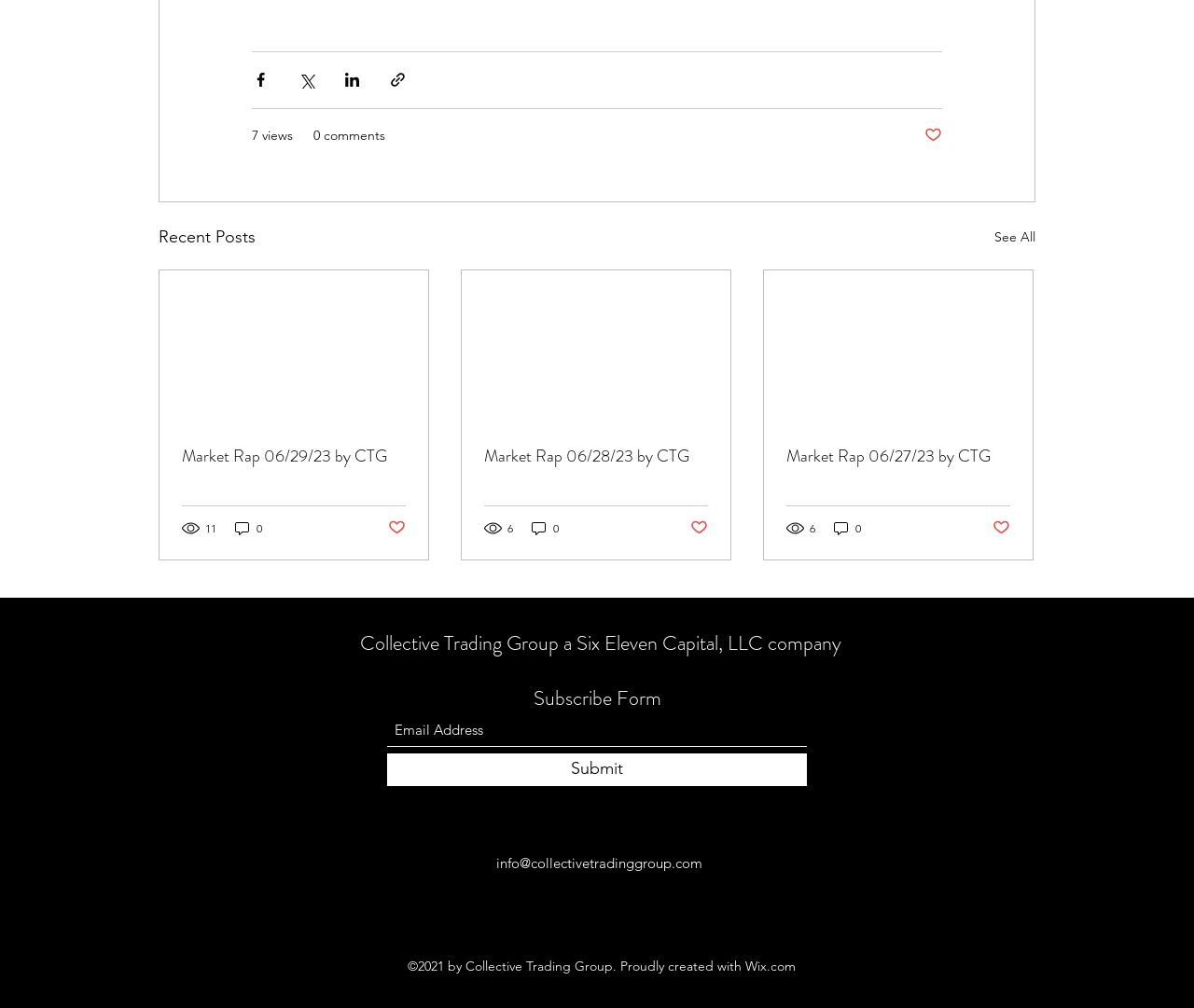How many comments does the post 'Market Rap 06/27/23 by CTG' have?
Answer the question with a thorough and detailed explanation.

The comment count can be found in the link '0 comments' below the post title 'Market Rap 06/27/23 by CTG'.